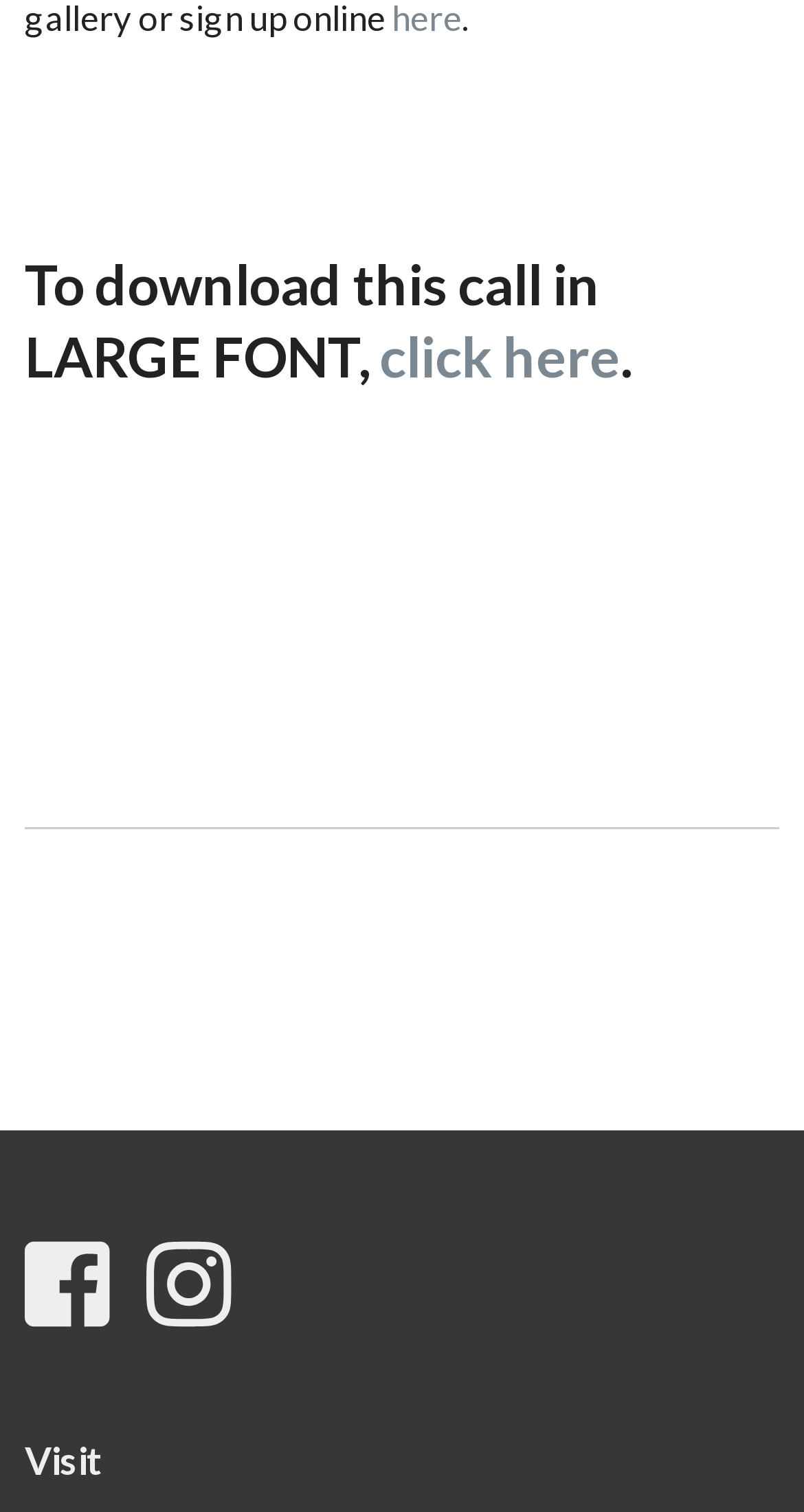Provide a brief response to the question below using one word or phrase:
What is the purpose of the link 'click here'?

Download call in LARGE FONT